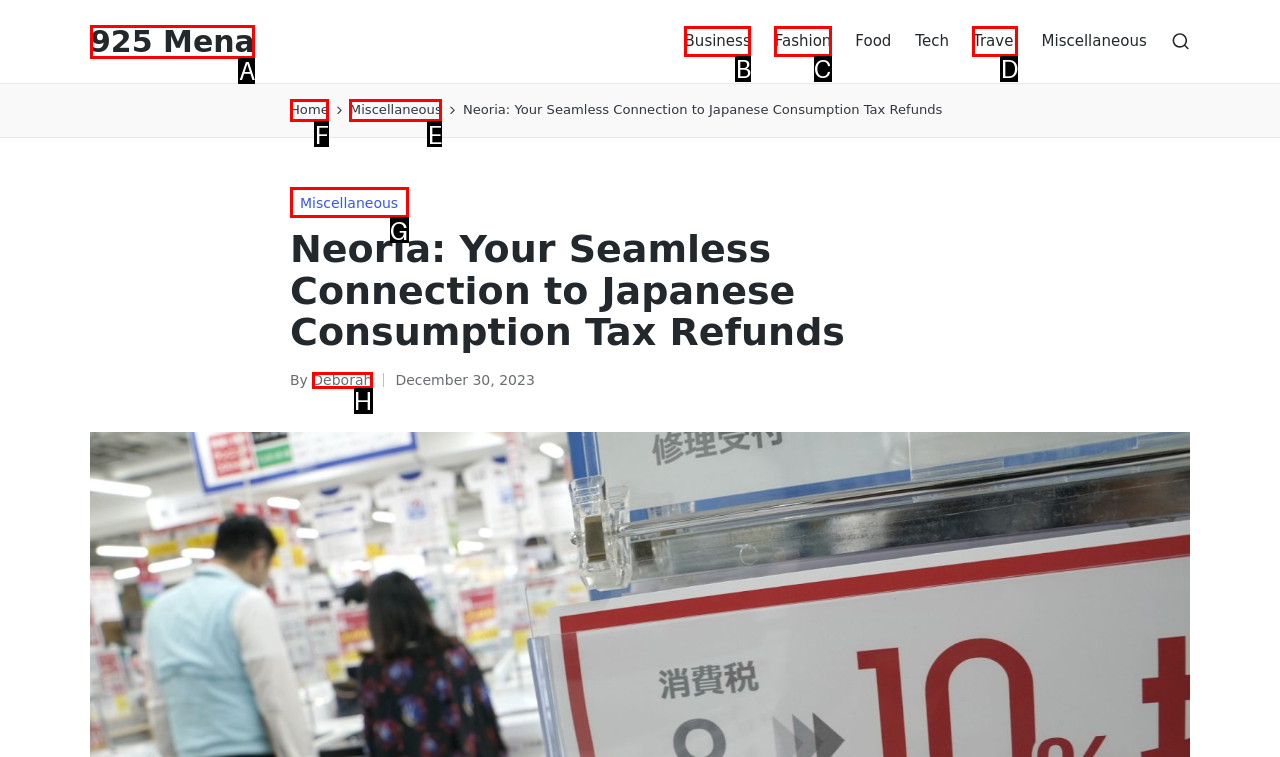Select the correct UI element to complete the task: Go to Home
Please provide the letter of the chosen option.

F